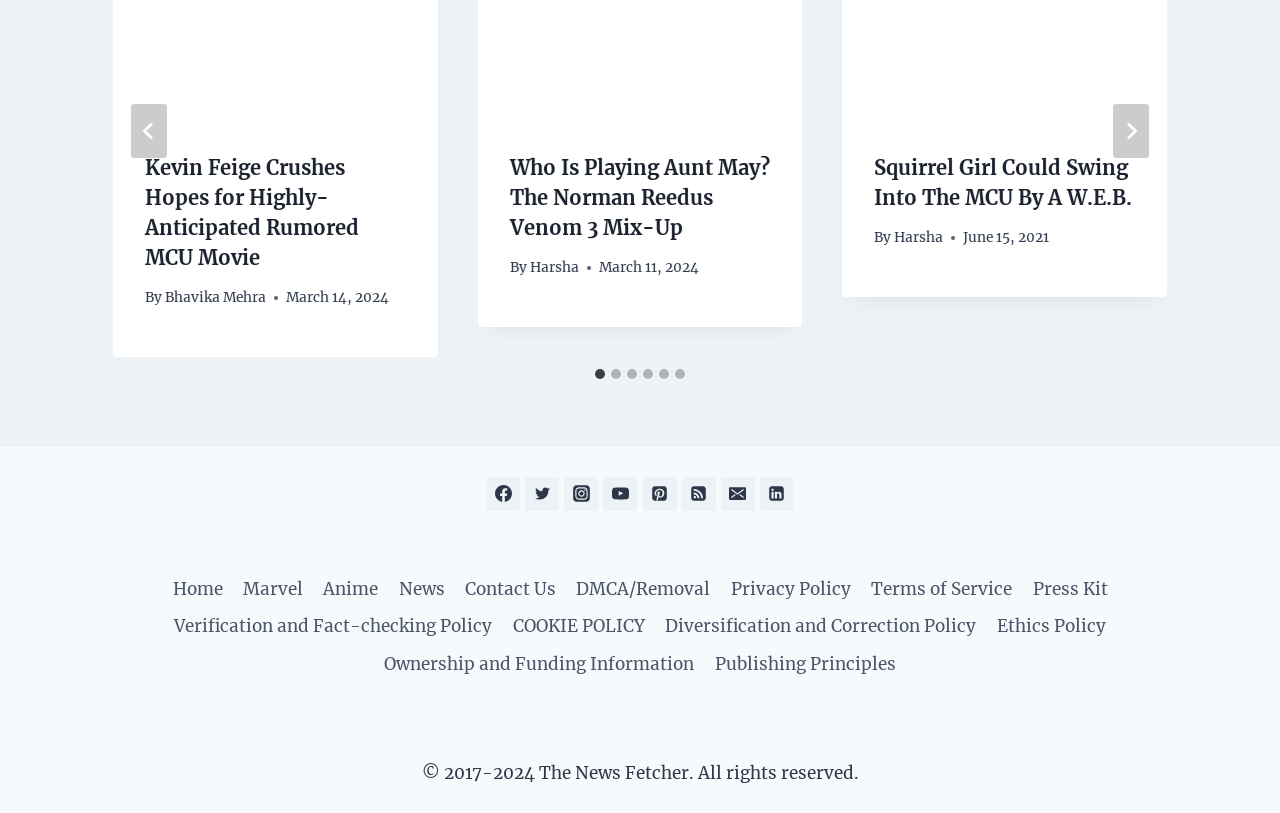Using the element description Diversification and Correction Policy, predict the bounding box coordinates for the UI element. Provide the coordinates in (top-left x, top-left y, bottom-right x, bottom-right y) format with values ranging from 0 to 1.

[0.512, 0.748, 0.771, 0.794]